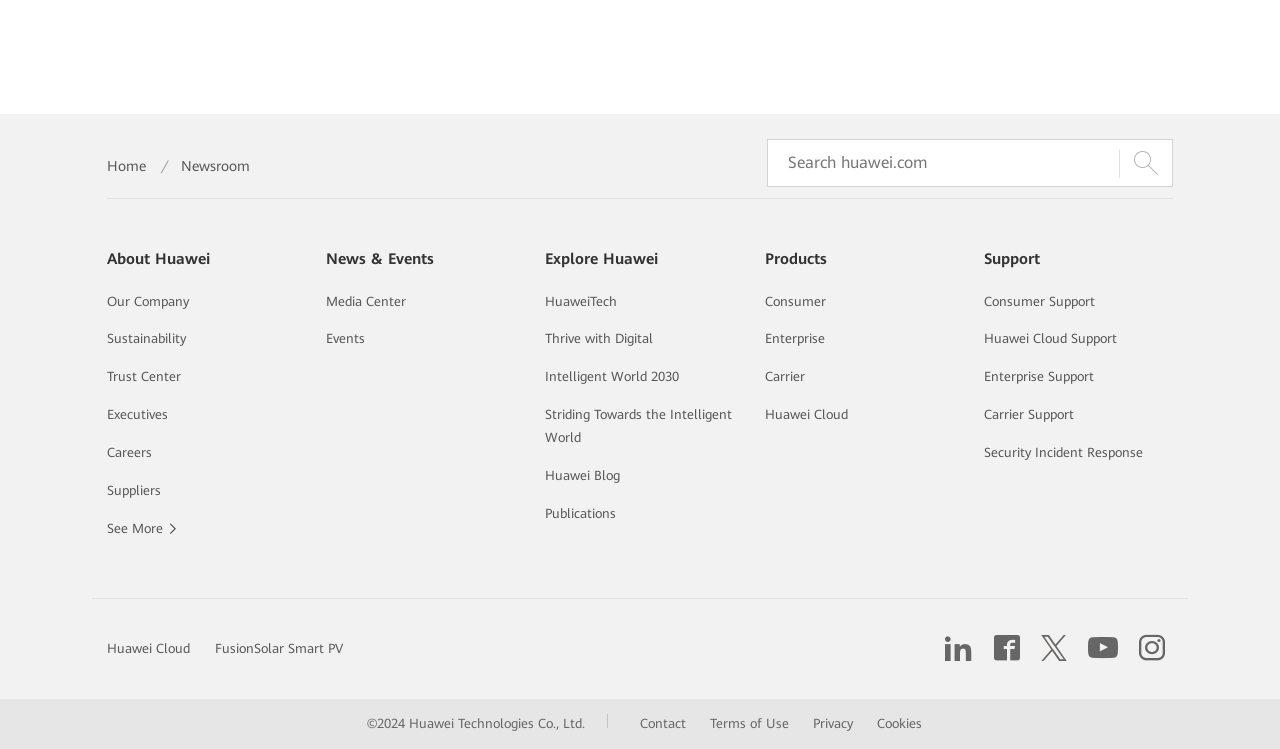Provide a thorough and detailed response to the question by examining the image: 
How many social media links are present in the footer?

I found the social media links in the footer section of the webpage, which are represented by icons. There are 5 social media links present.